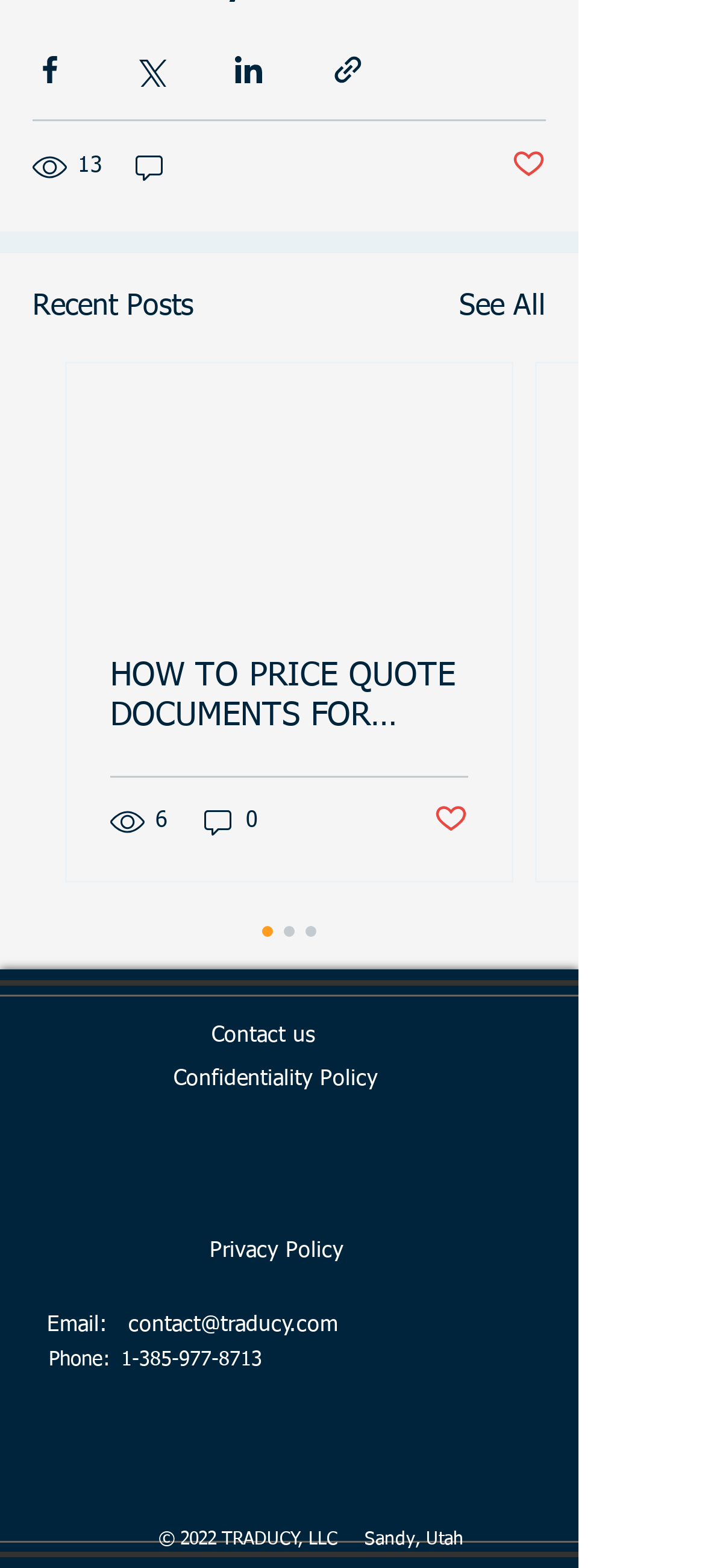Based on the element description "Subscribe", predict the bounding box coordinates of the UI element.

None